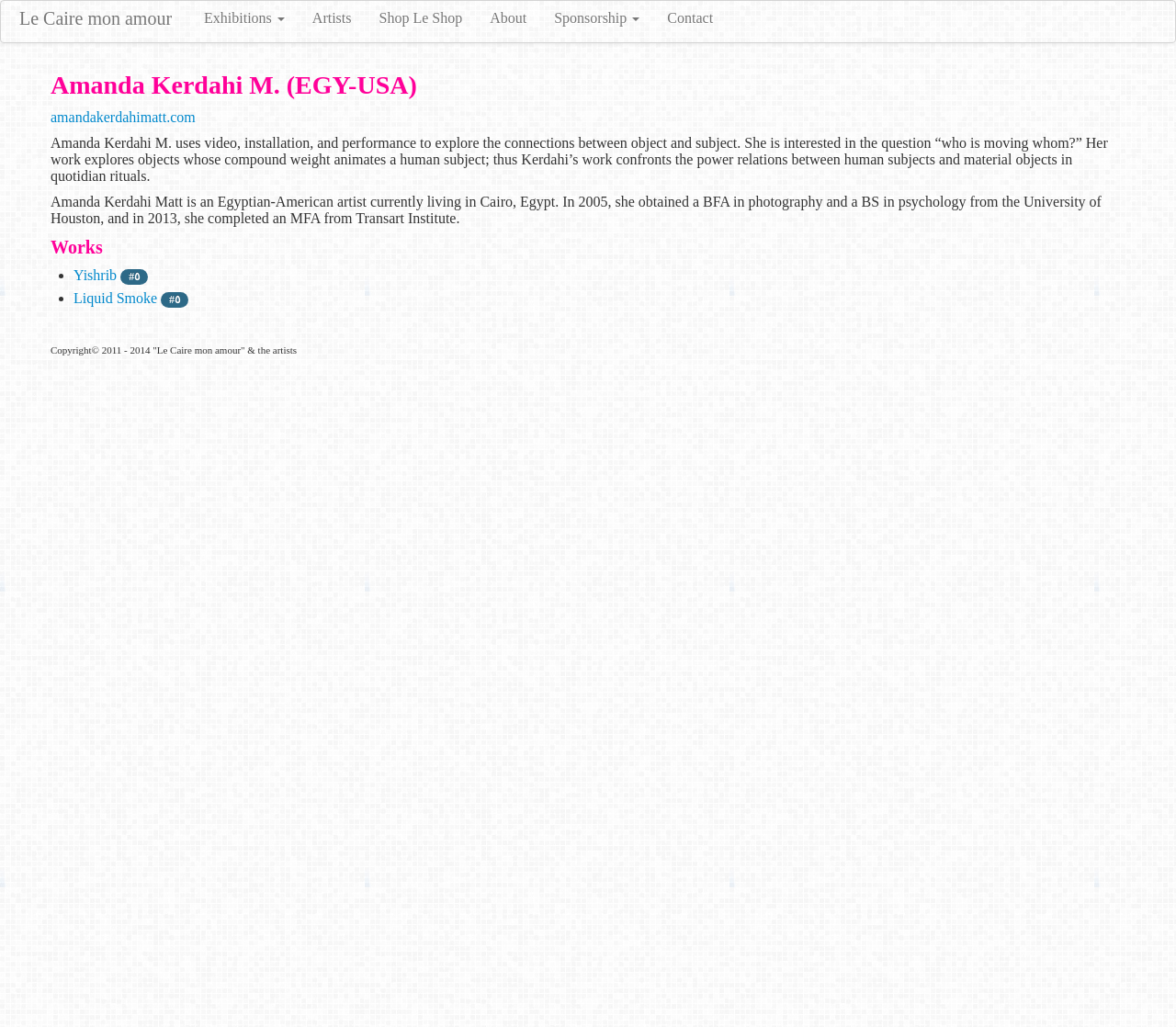Using the description: "Liquid Smoke", identify the bounding box of the corresponding UI element in the screenshot.

[0.062, 0.283, 0.134, 0.298]